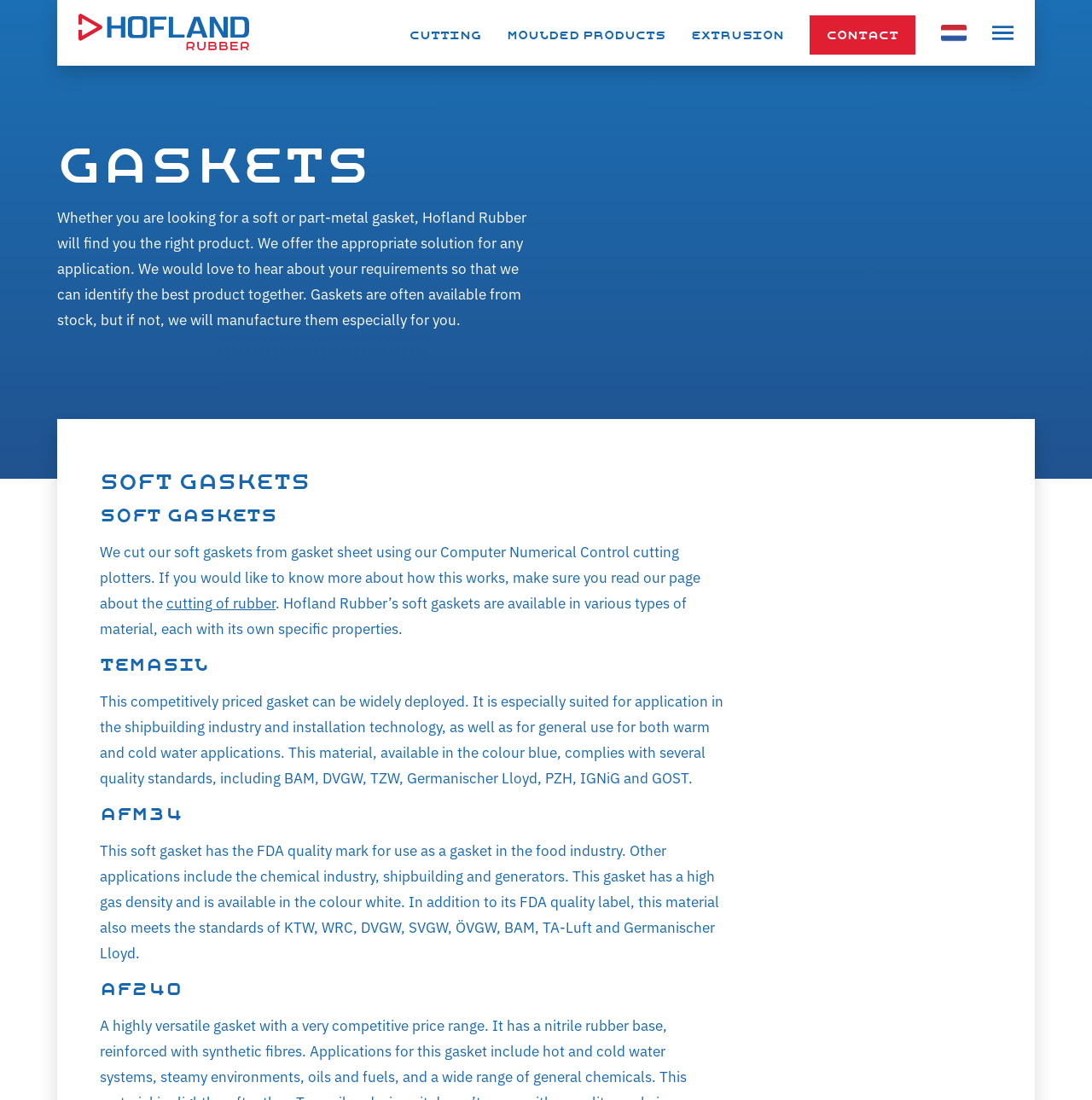Provide the bounding box coordinates of the area you need to click to execute the following instruction: "Go to the CUTTING page".

[0.375, 0.025, 0.441, 0.038]